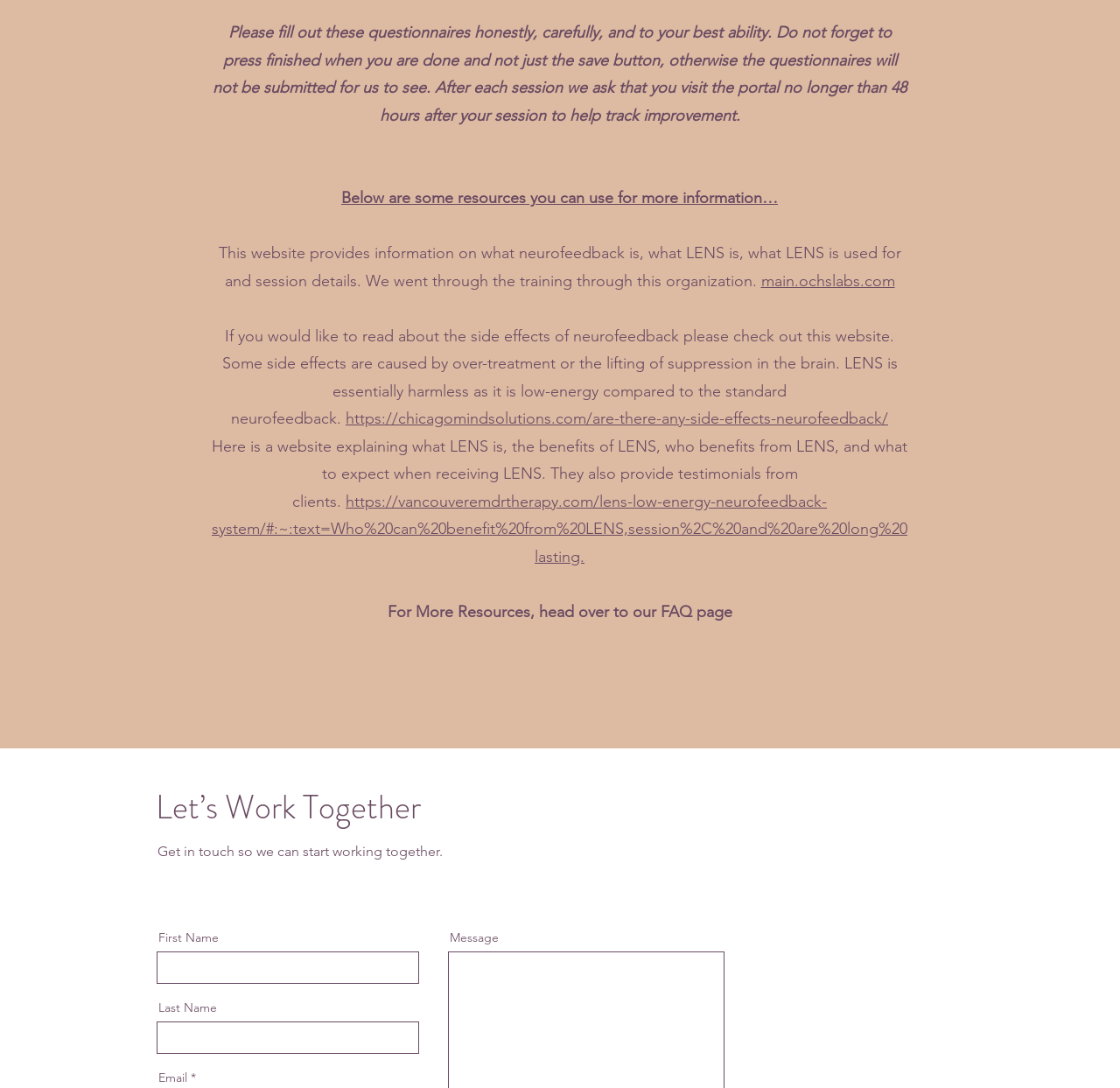Can you give a detailed response to the following question using the information from the image? What information can be found on the provided resources?

The resources provided on the webpage offer information on what neurofeedback is, what LENS is, its benefits, who can benefit from it, and what to expect when receiving LENS. Additionally, one of the resources provides information on the side effects of neurofeedback.